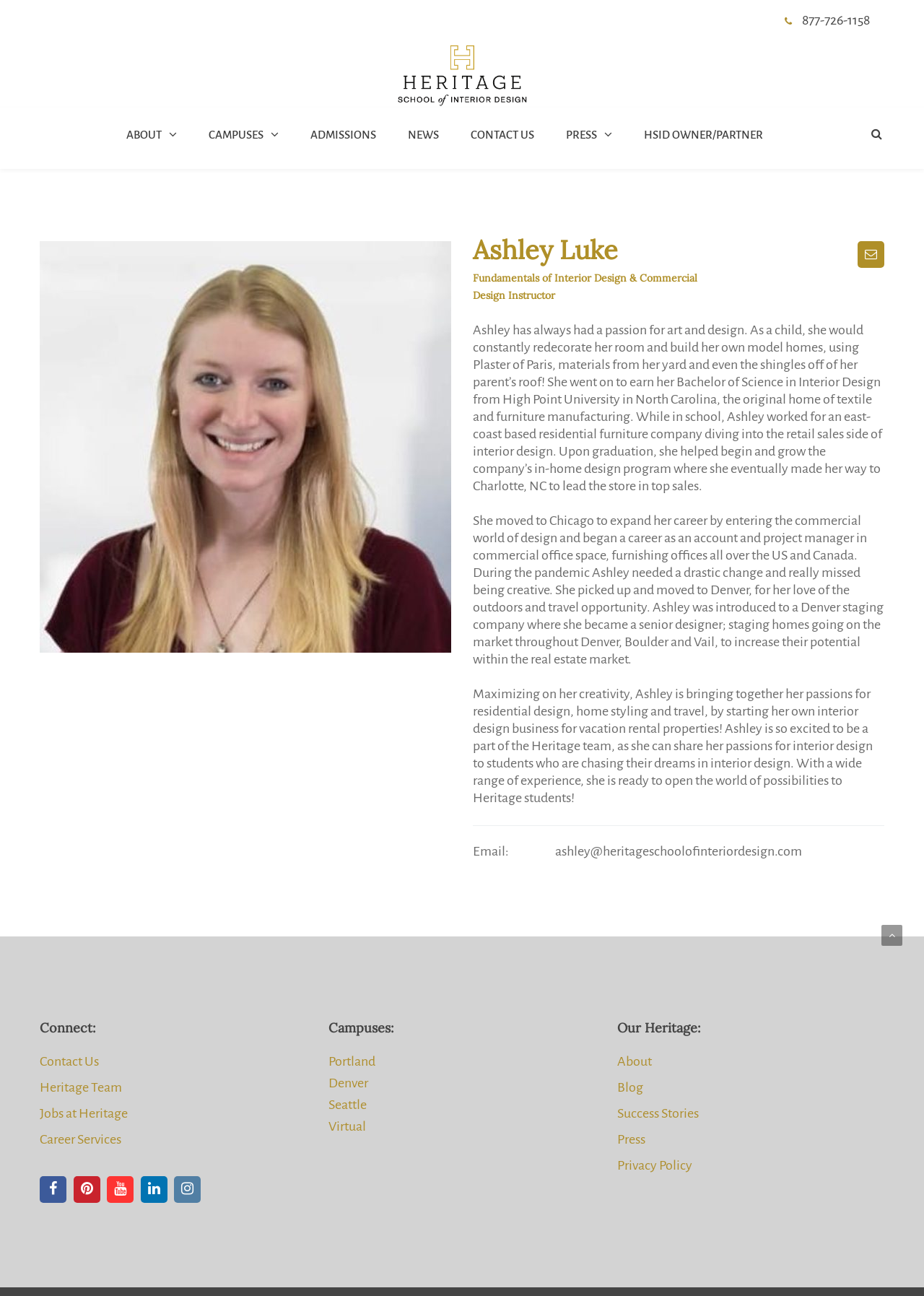Please identify the bounding box coordinates of the area I need to click to accomplish the following instruction: "Follow Heritage School on social media".

[0.043, 0.908, 0.072, 0.928]